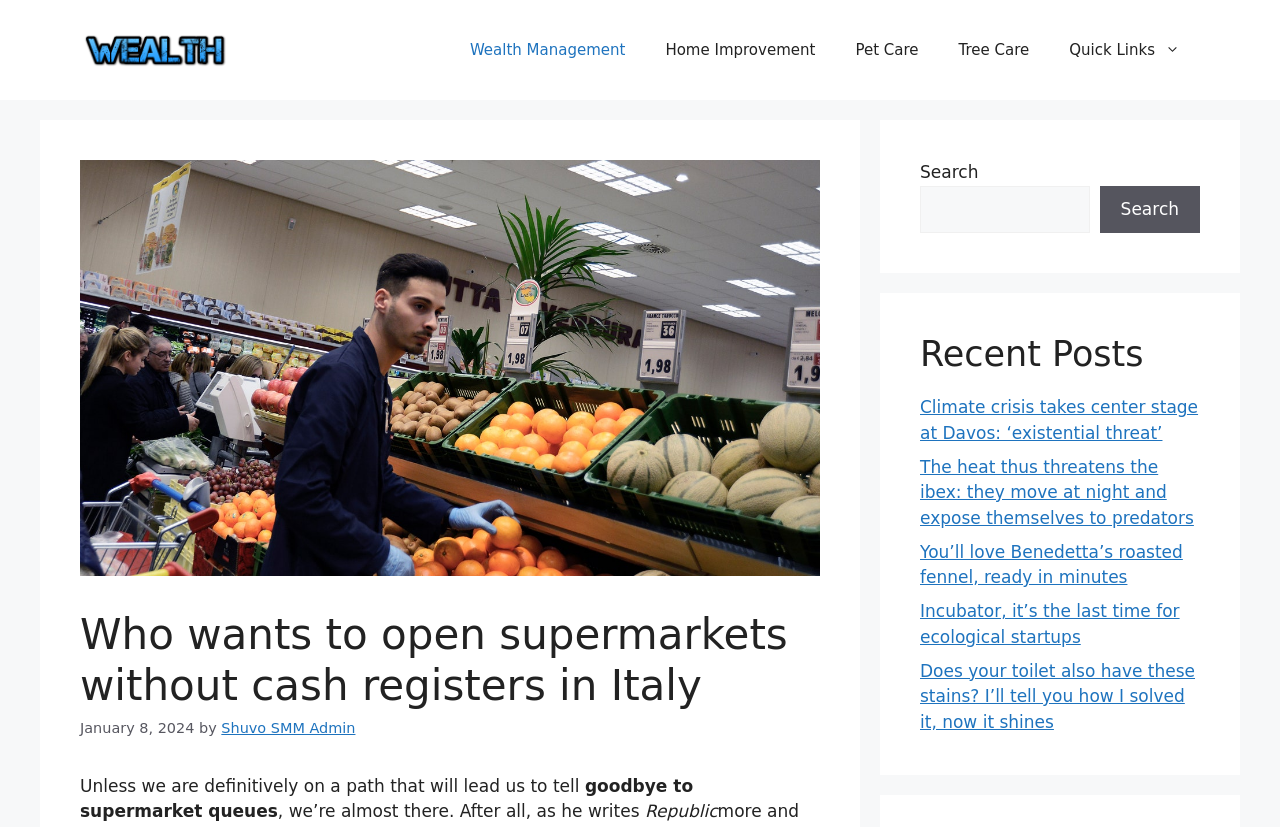Offer a meticulous description of the webpage's structure and content.

The webpage appears to be a news article or blog post about opening supermarkets without cash registers in Italy. At the top of the page, there is a banner with a link to "Wealth Management" and an image with the same label. Below the banner, there is a navigation menu with links to various categories, including "Home Improvement", "Pet Care", and "Tree Care".

The main content of the page is a news article with a heading that reads "Who wants to open supermarkets without cash registers in Italy". The article is accompanied by a timestamp indicating that it was published on January 8, 2024, and is attributed to an author named "Shuvo SMM Admin". The article's text is divided into several paragraphs, with the first paragraph starting with the sentence "Unless we are definitively on a path that will lead us to tell goodbye to supermarket queues, we're almost there."

To the right of the main content, there is a complementary section with a search bar and a heading that reads "Recent Posts". Below the search bar, there are several links to other news articles, including "Climate crisis takes center stage at Davos: ‘existential threat’", "The heat thus threatens the ibex: they move at night and expose themselves to predators", and several others.

There are a total of 5 links in the navigation menu, 1 image in the banner, 1 image in the complementary section, and 5 links to other news articles in the "Recent Posts" section.